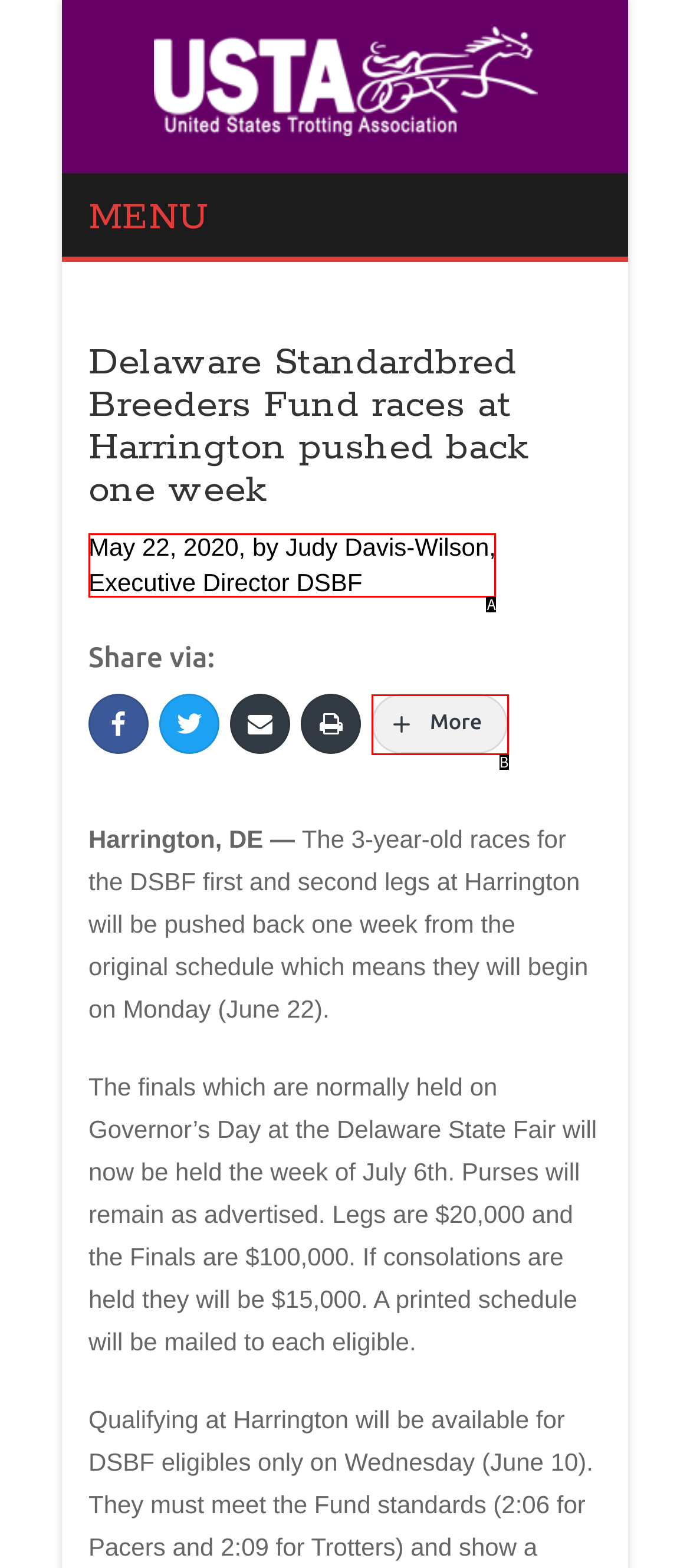Based on the description: More, select the HTML element that best fits. Reply with the letter of the correct choice from the options given.

B